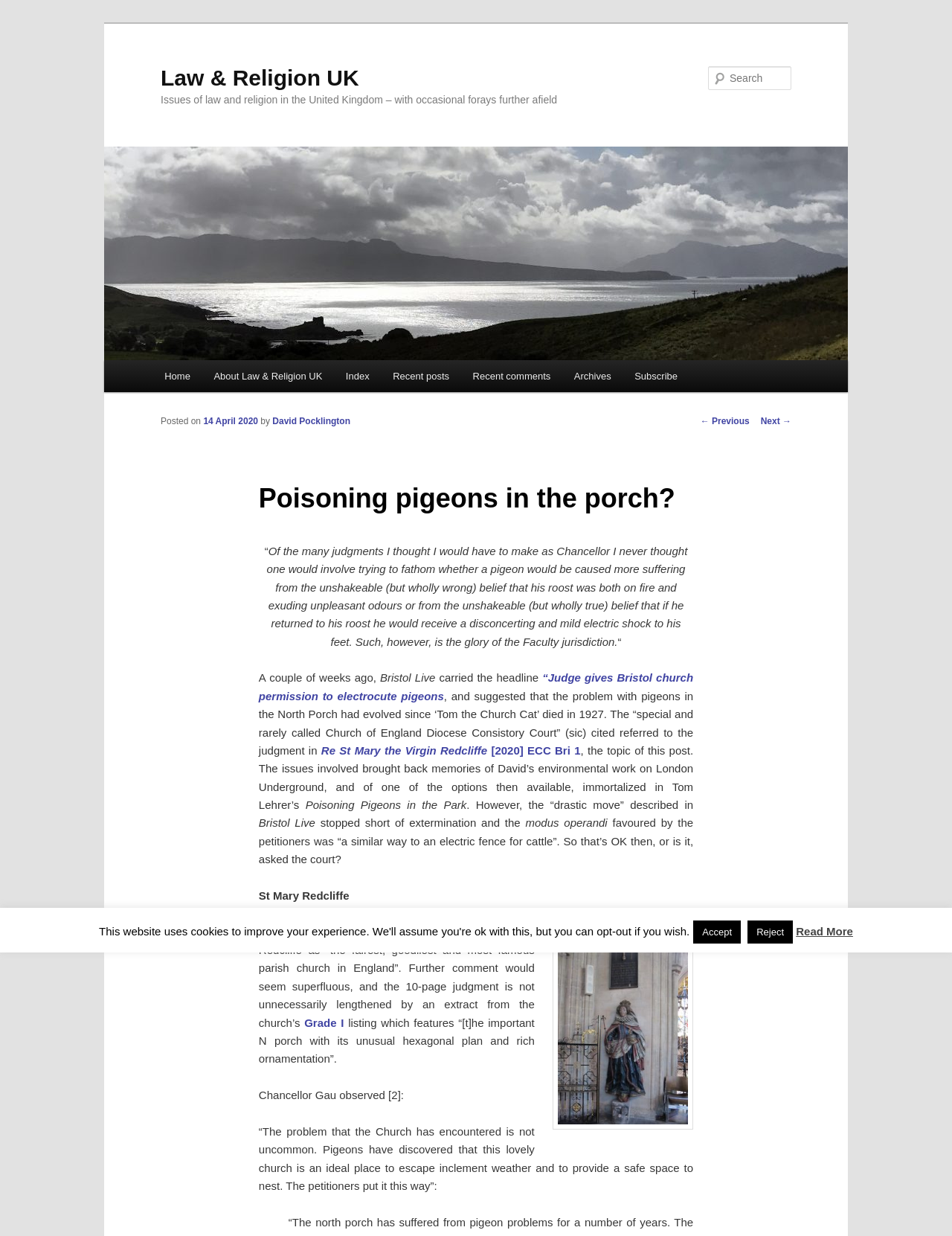Determine the bounding box coordinates of the clickable element necessary to fulfill the instruction: "Email hello@gangwaze.com". Provide the coordinates as four float numbers within the 0 to 1 range, i.e., [left, top, right, bottom].

None